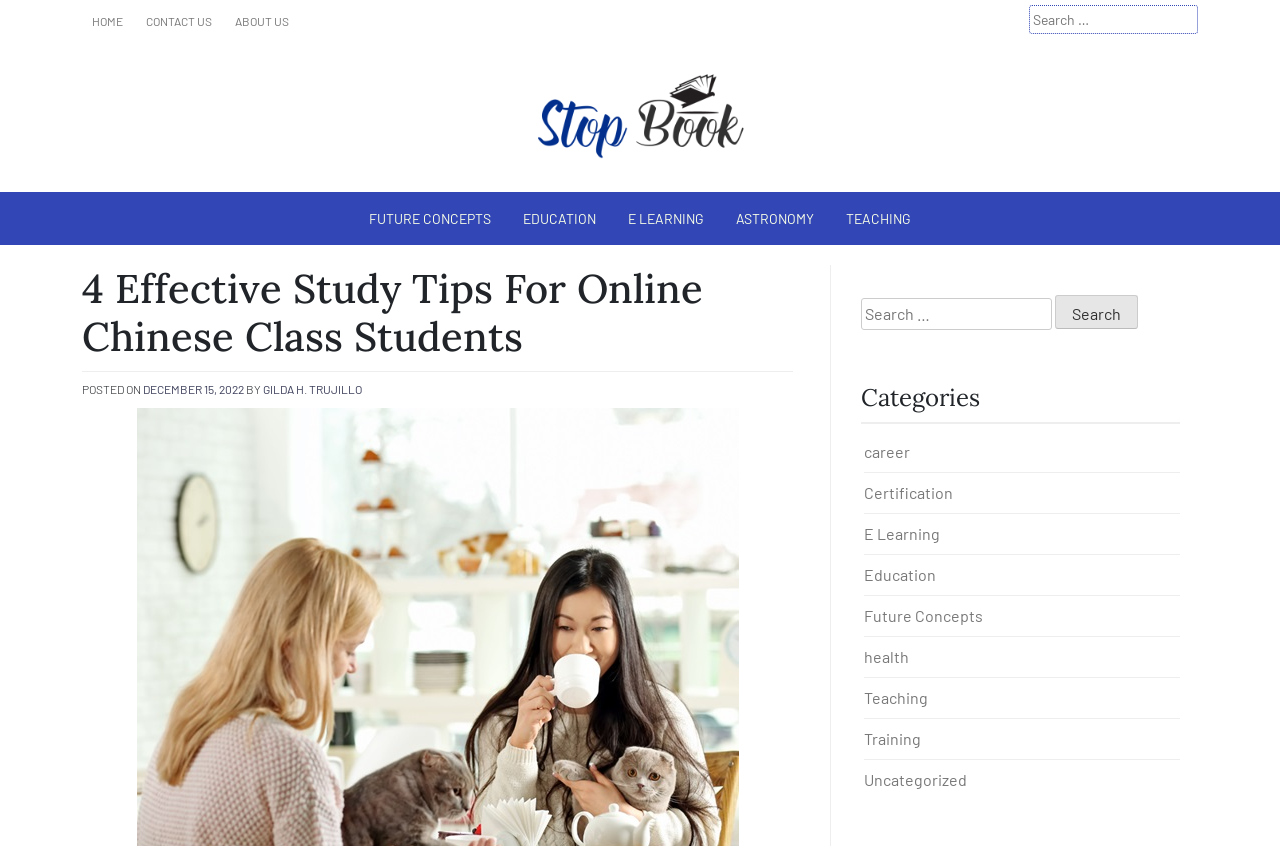Identify the bounding box coordinates of the element that should be clicked to fulfill this task: "Read the article about 4 effective study tips for online Chinese class students". The coordinates should be provided as four float numbers between 0 and 1, i.e., [left, top, right, bottom].

[0.064, 0.313, 0.62, 0.44]